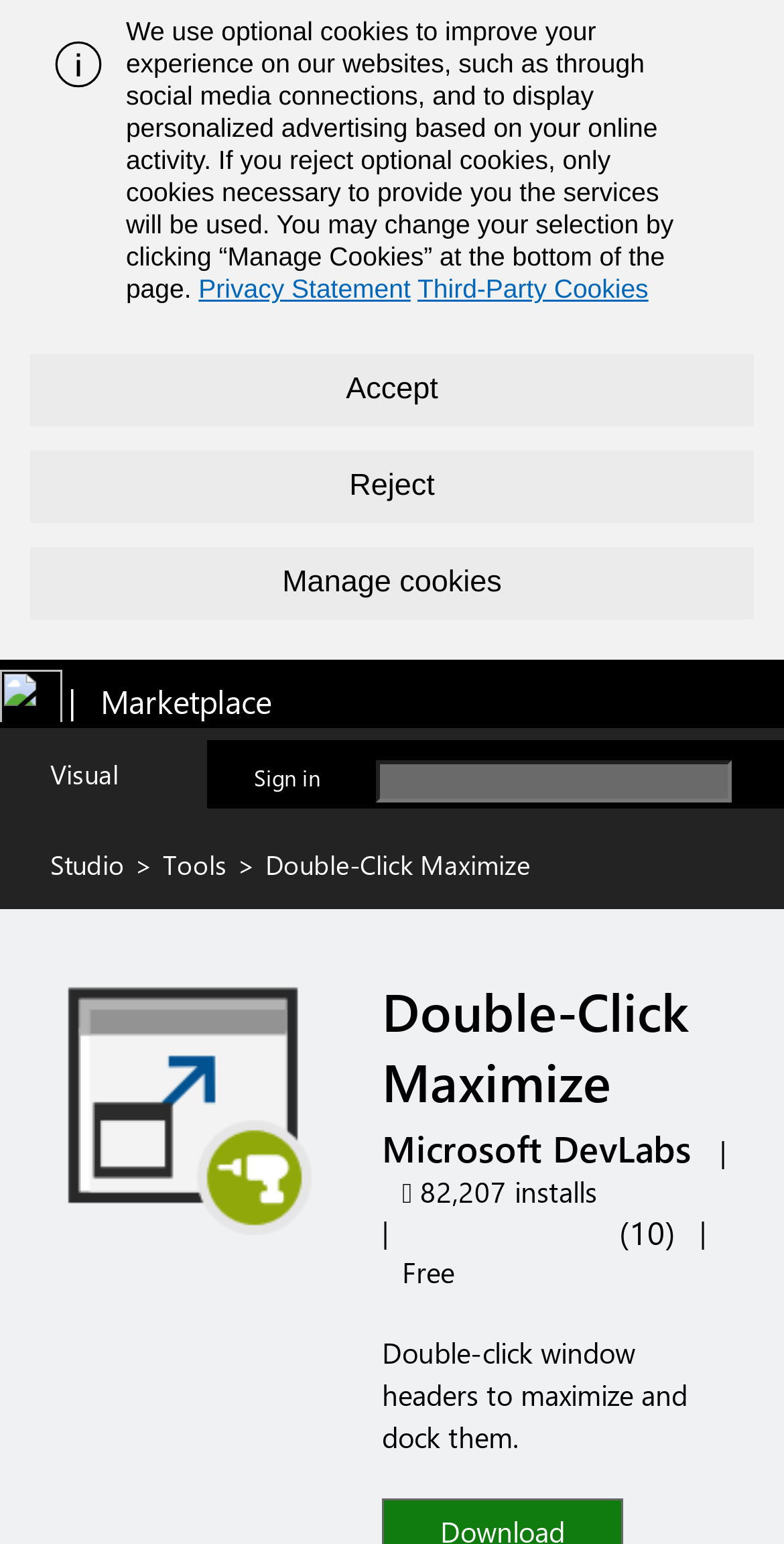Locate the UI element described by Manage cookies in the provided webpage screenshot. Return the bounding box coordinates in the format (top-left x, top-left y, bottom-right x, bottom-right y), ensuring all values are between 0 and 1.

[0.038, 0.354, 0.962, 0.401]